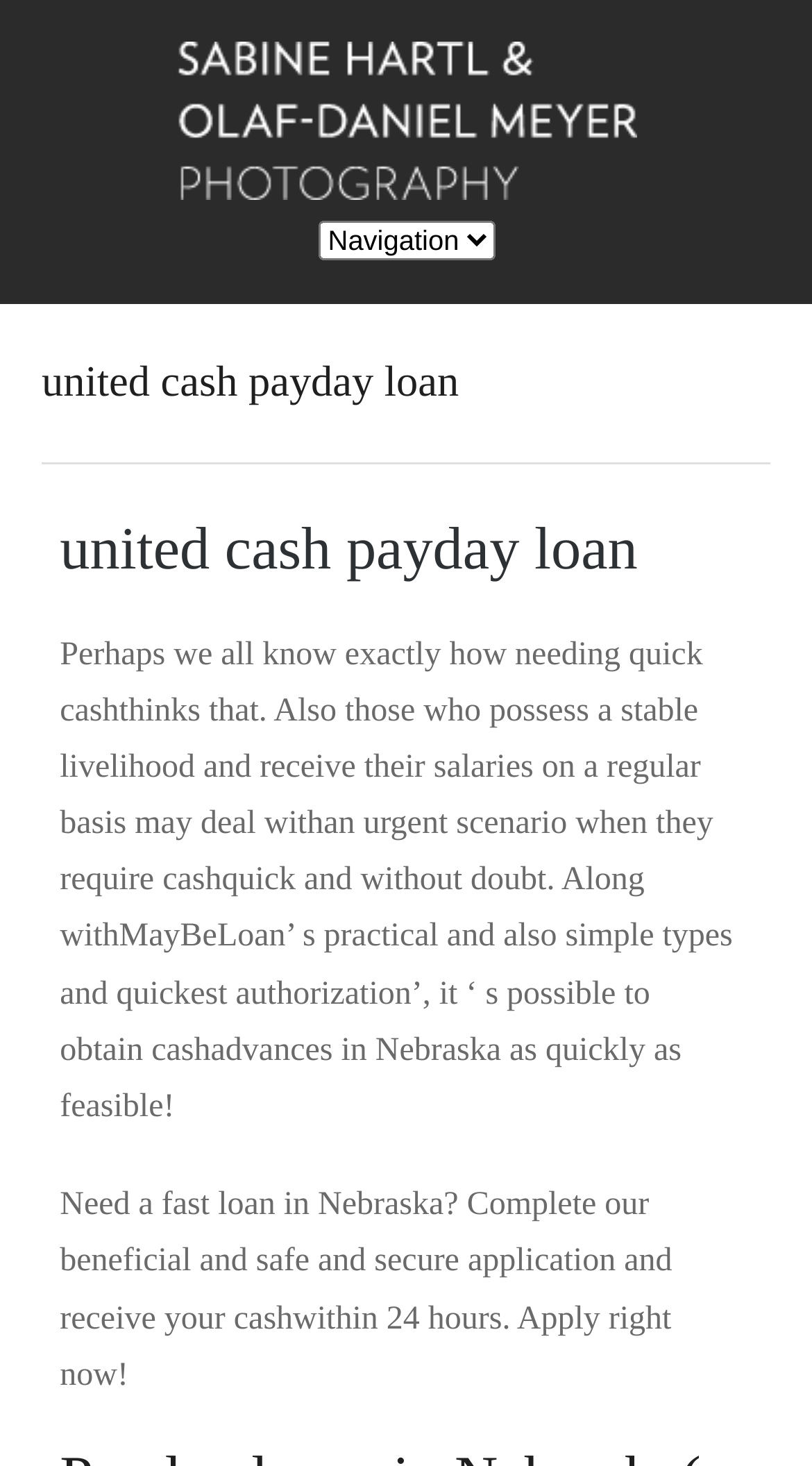Use a single word or phrase to answer the question: How long does it take to receive cash after applying?

Within 24 hours